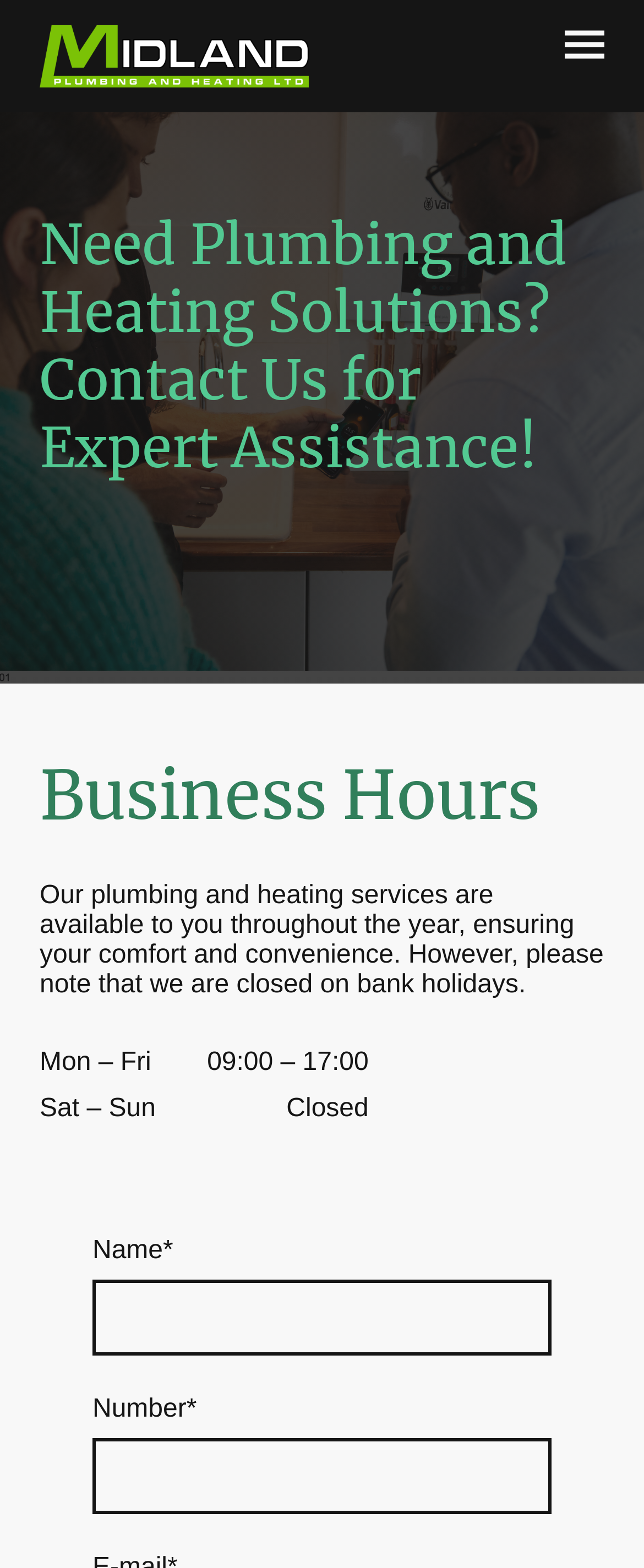Please answer the following query using a single word or phrase: 
What are the business hours on Saturday and Sunday?

Closed